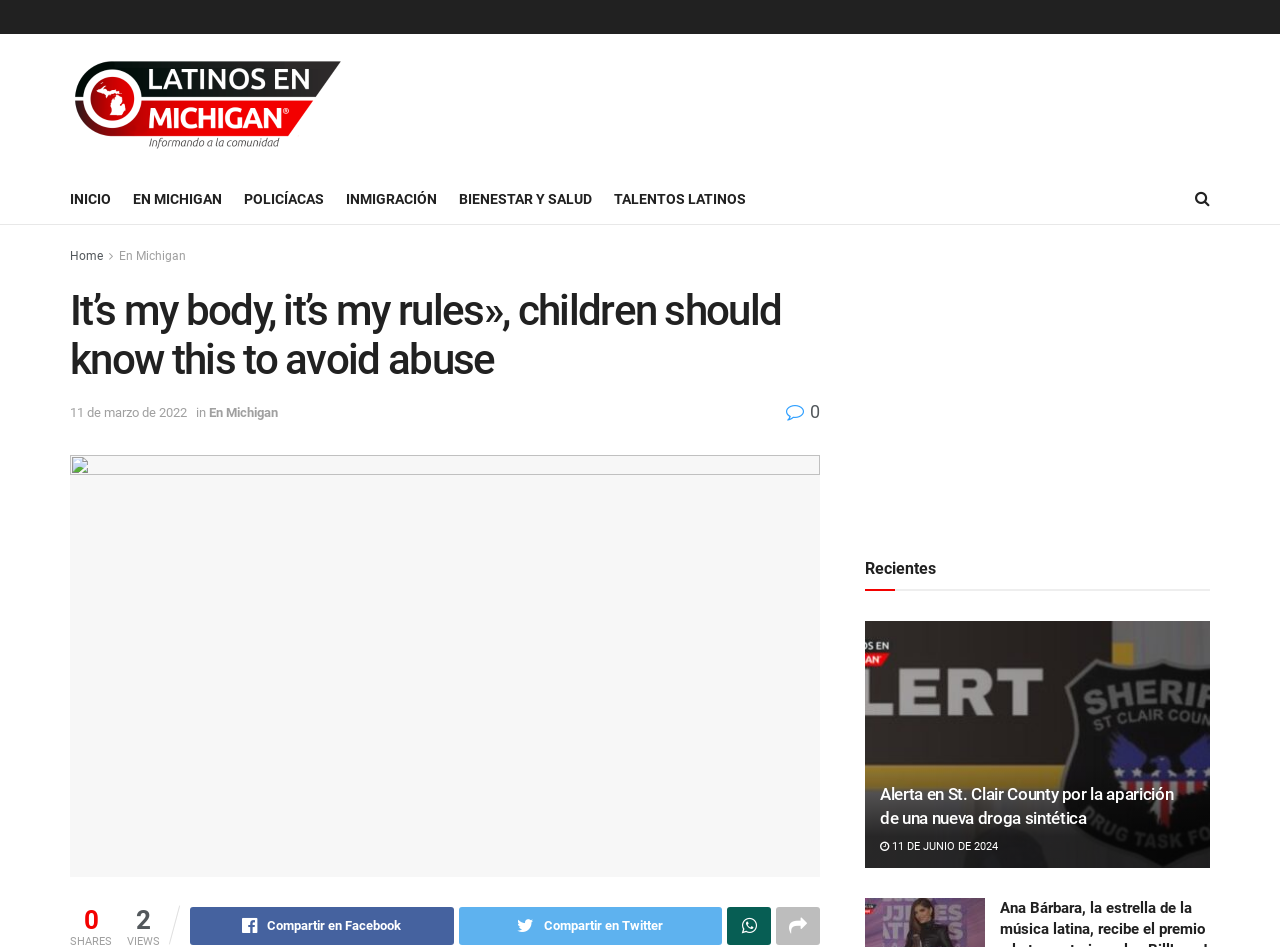Identify the bounding box coordinates of the clickable region to carry out the given instruction: "View the 'It’s my body, it’s my rules», children should know this to avoid abuse' article".

[0.055, 0.303, 0.641, 0.405]